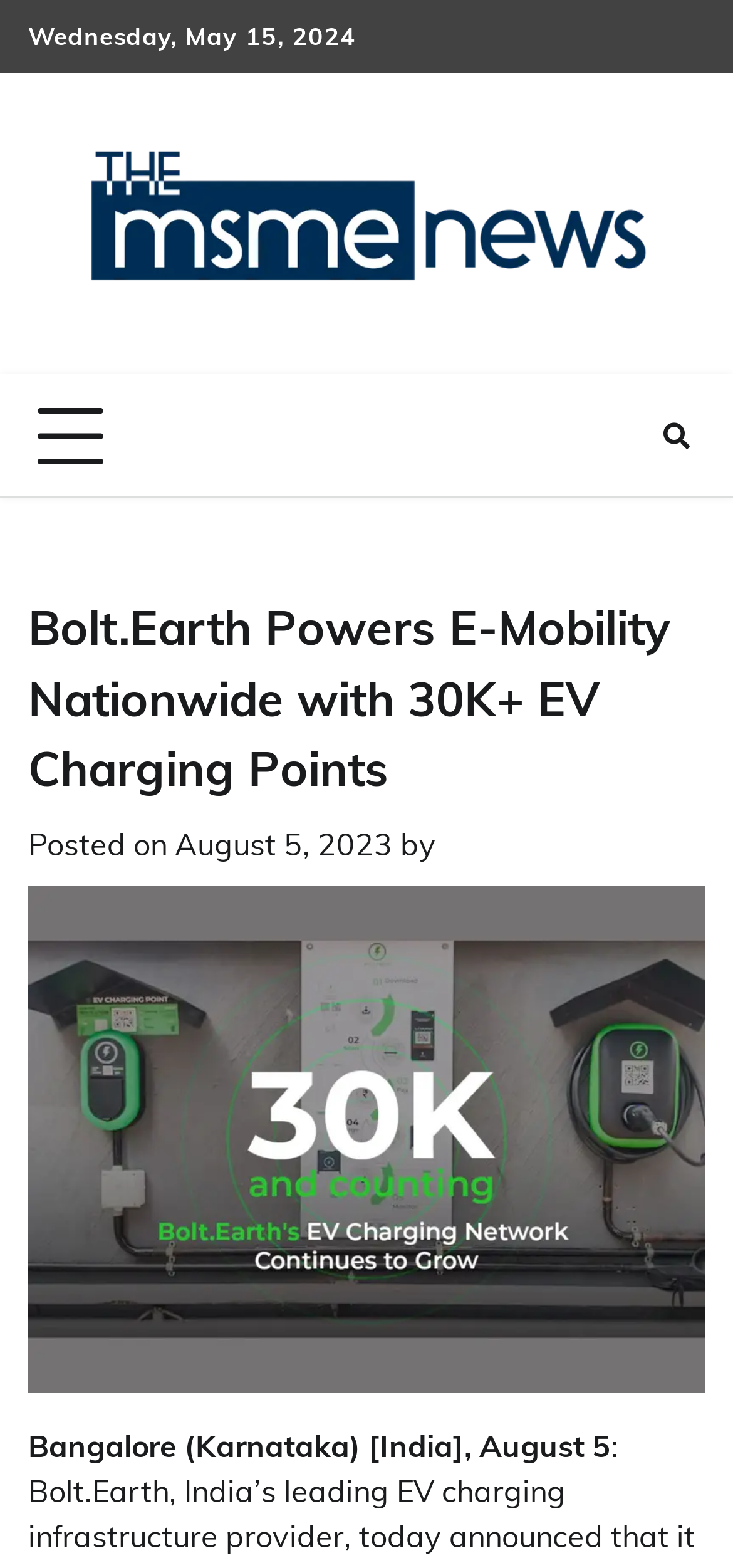What is the name of the news organization?
Provide a well-explained and detailed answer to the question.

I found the name of the news organization by looking at the link at the top of the page which says 'The MSME News'.